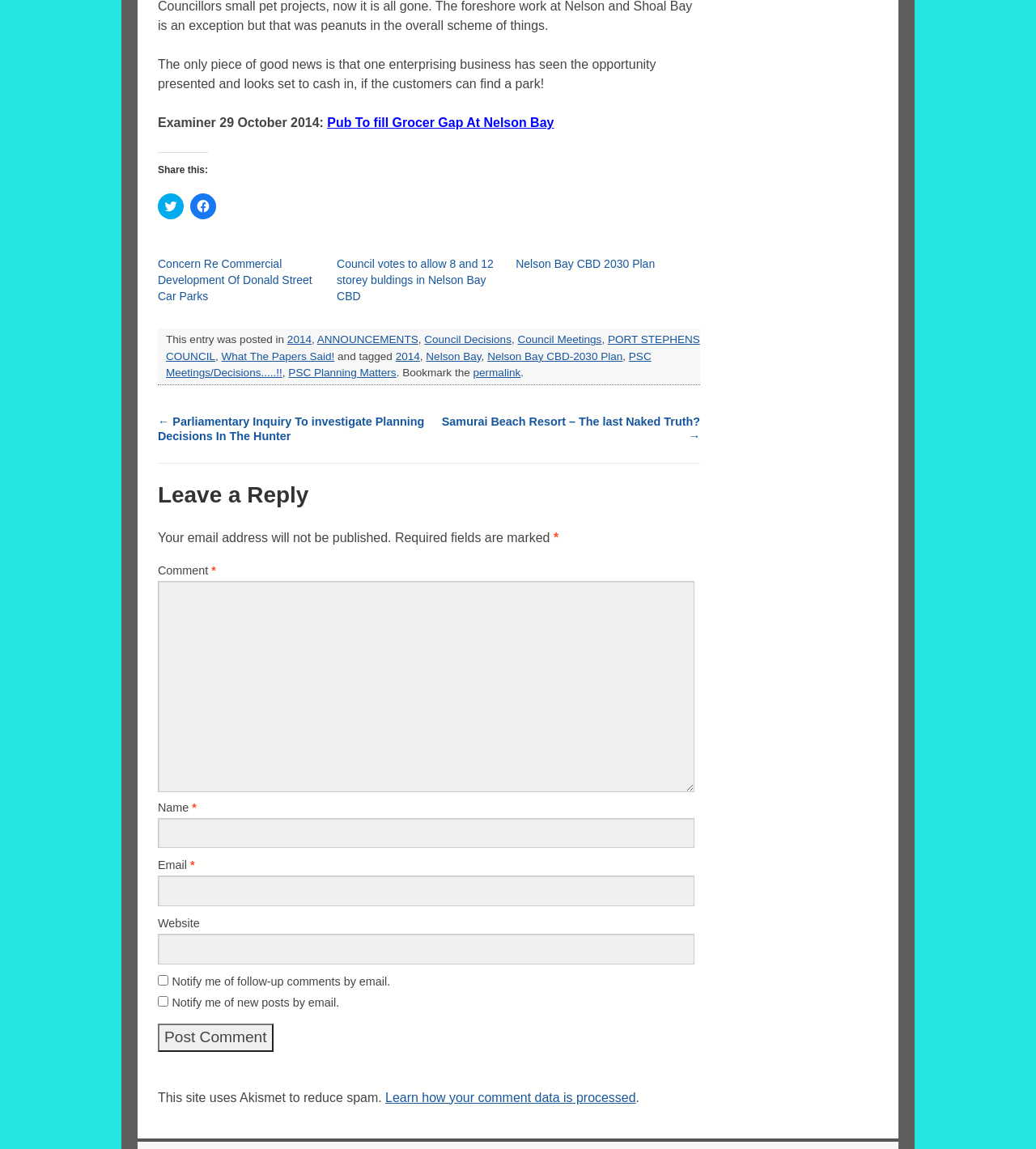What is the purpose of the Akismet software?
Observe the image and answer the question with a one-word or short phrase response.

To reduce spam